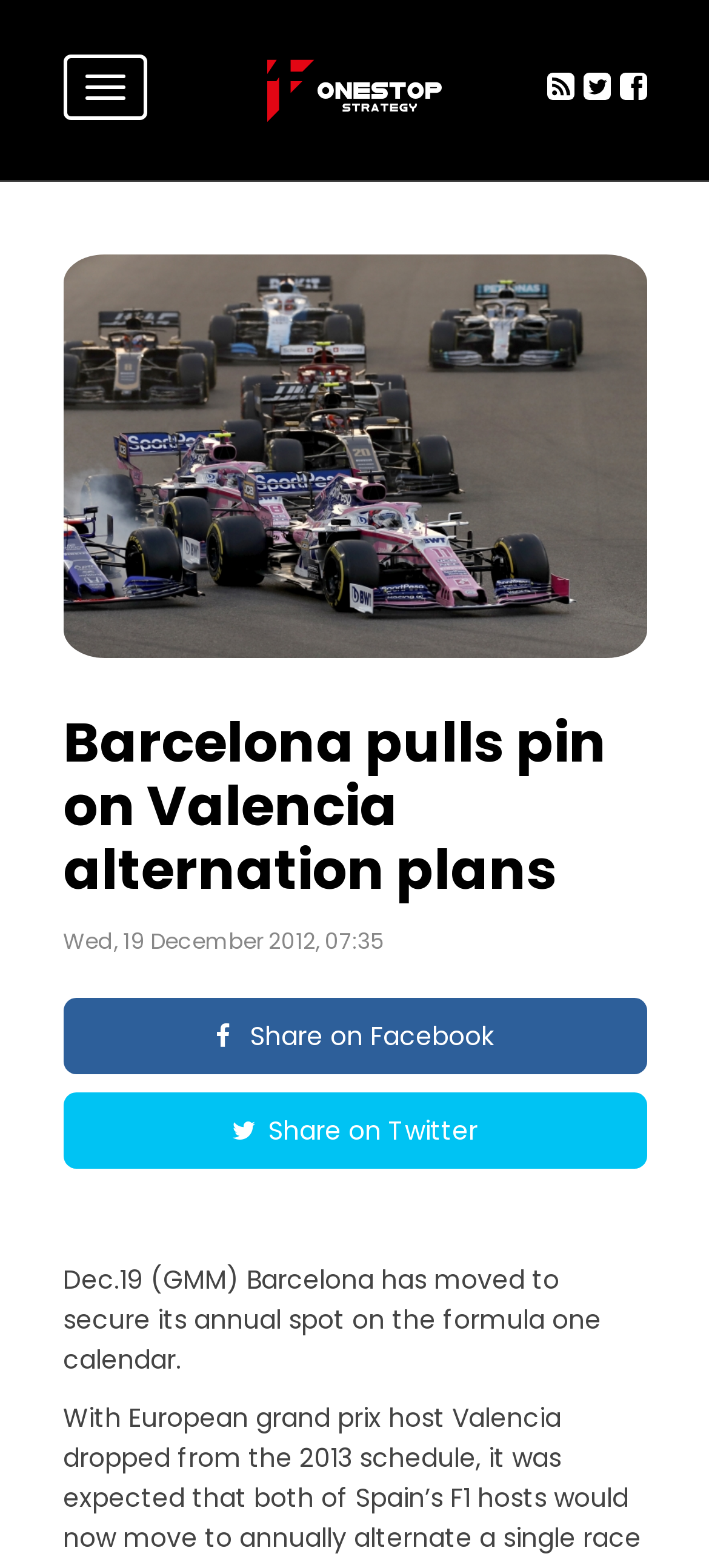Using the webpage screenshot and the element description Toggle navigation, determine the bounding box coordinates. Specify the coordinates in the format (top-left x, top-left y, bottom-right x, bottom-right y) with values ranging from 0 to 1.

[0.088, 0.035, 0.206, 0.077]